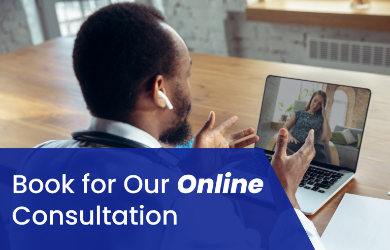Provide a thorough description of what you see in the image.

The image captures a healthcare professional engaged in an online consultation, sitting at a desk with a laptop open in front of them. The individual, viewed from behind, appears to be explaining something to a patient visible on the screen. The setting is modern and well-lit, suggesting a comfortable and professional environment. Prominently displayed on the left side of the image is the text "Book for Our Online Consultation," indicating the availability of virtual healthcare services. This visual emphasizes the ease and accessibility of consultations, encouraging patients to utilize online platforms for medical advice and support.